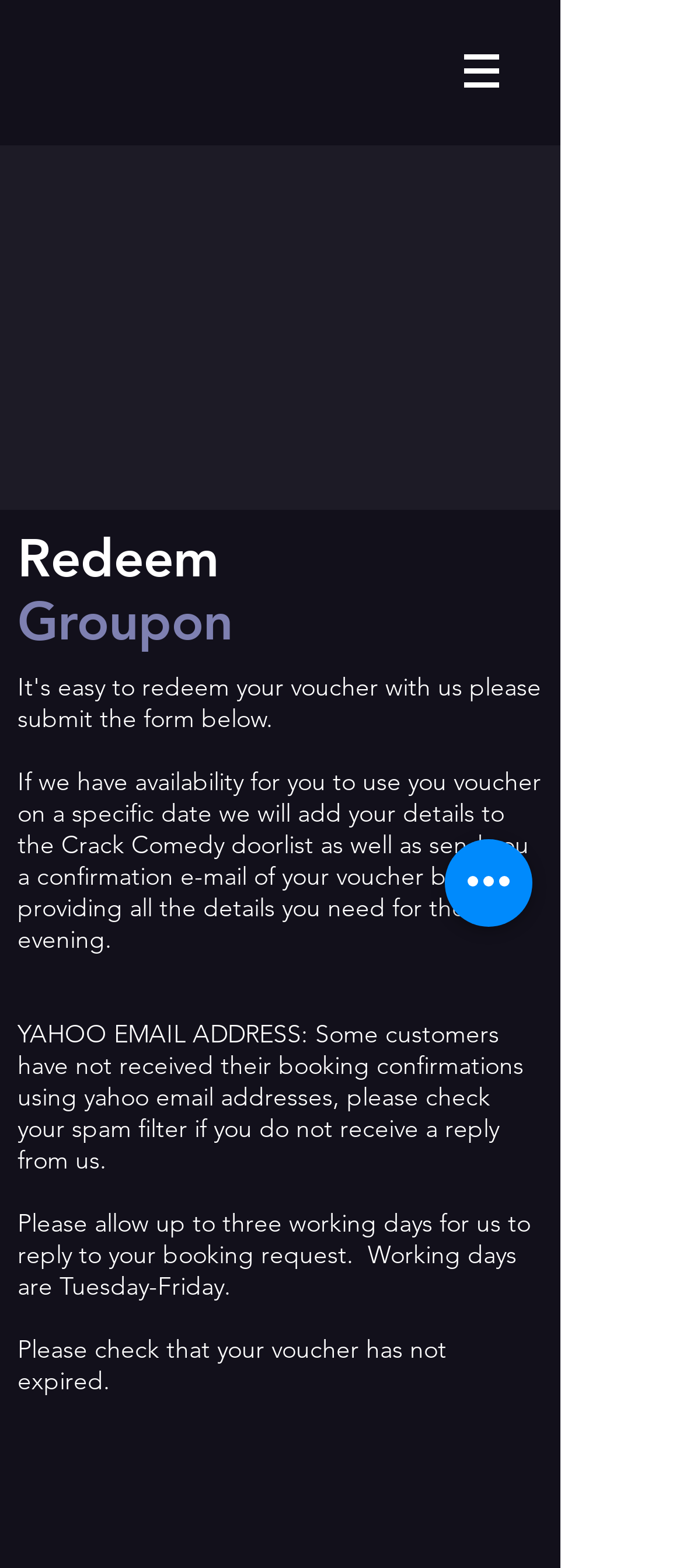Locate the UI element described by aria-label="Quick actions" and provide its bounding box coordinates. Use the format (top-left x, top-left y, bottom-right x, bottom-right y) with all values as floating point numbers between 0 and 1.

[0.651, 0.535, 0.779, 0.591]